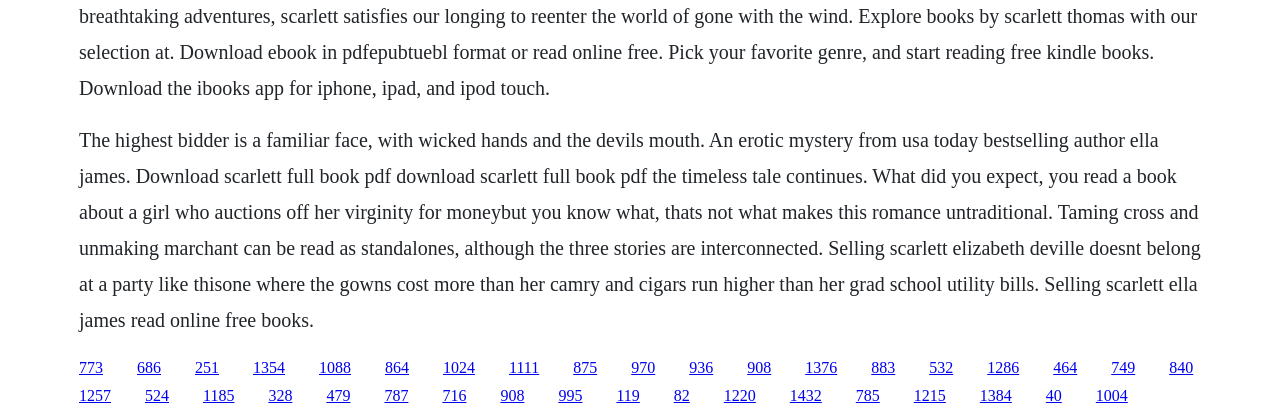Locate the bounding box coordinates of the element you need to click to accomplish the task described by this instruction: "View details about Selling Scarlett by Elizabeth DeVille".

[0.152, 0.856, 0.171, 0.896]